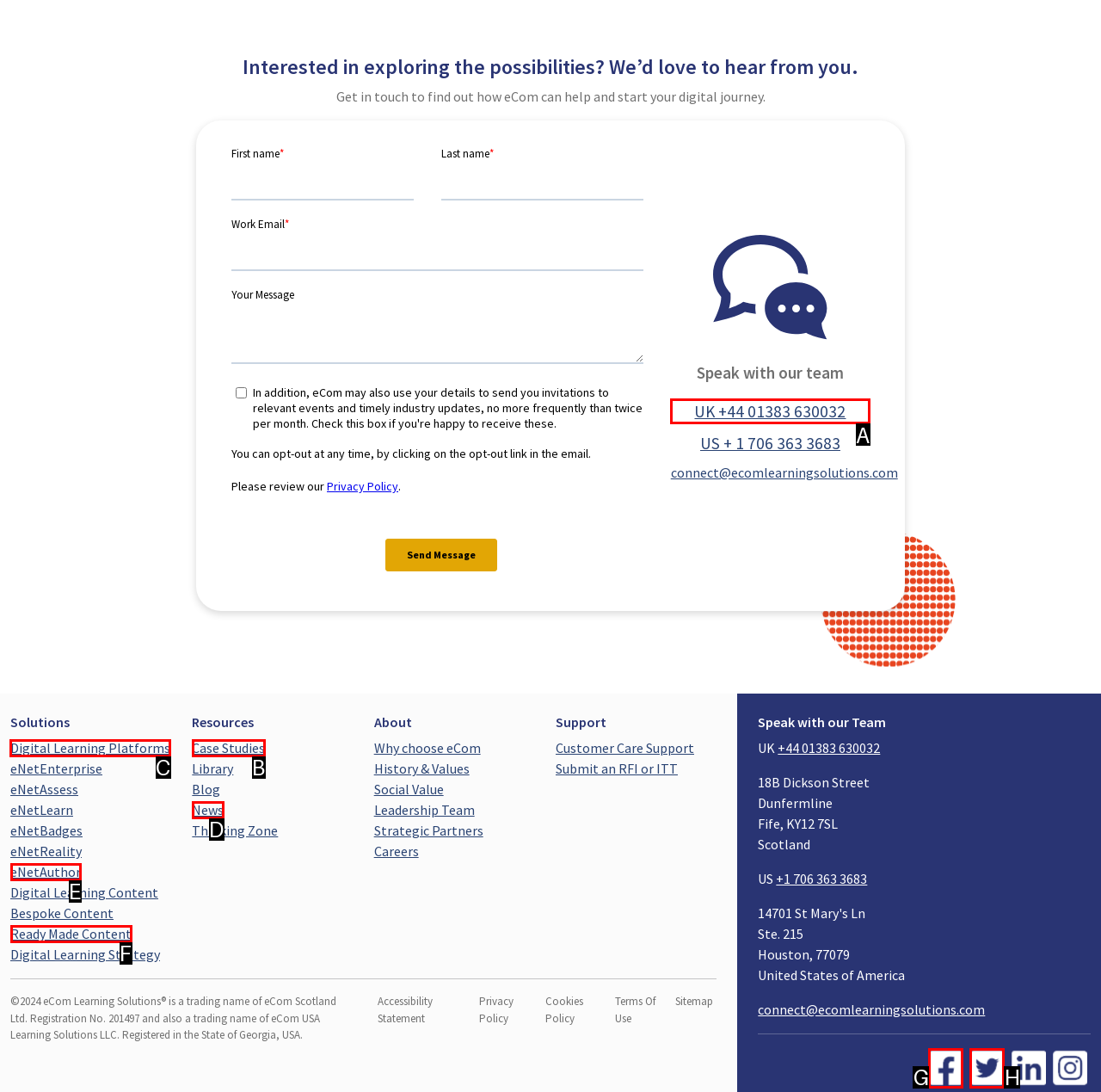Select the appropriate HTML element to click for the following task: Learn about Digital Learning Platforms
Answer with the letter of the selected option from the given choices directly.

C